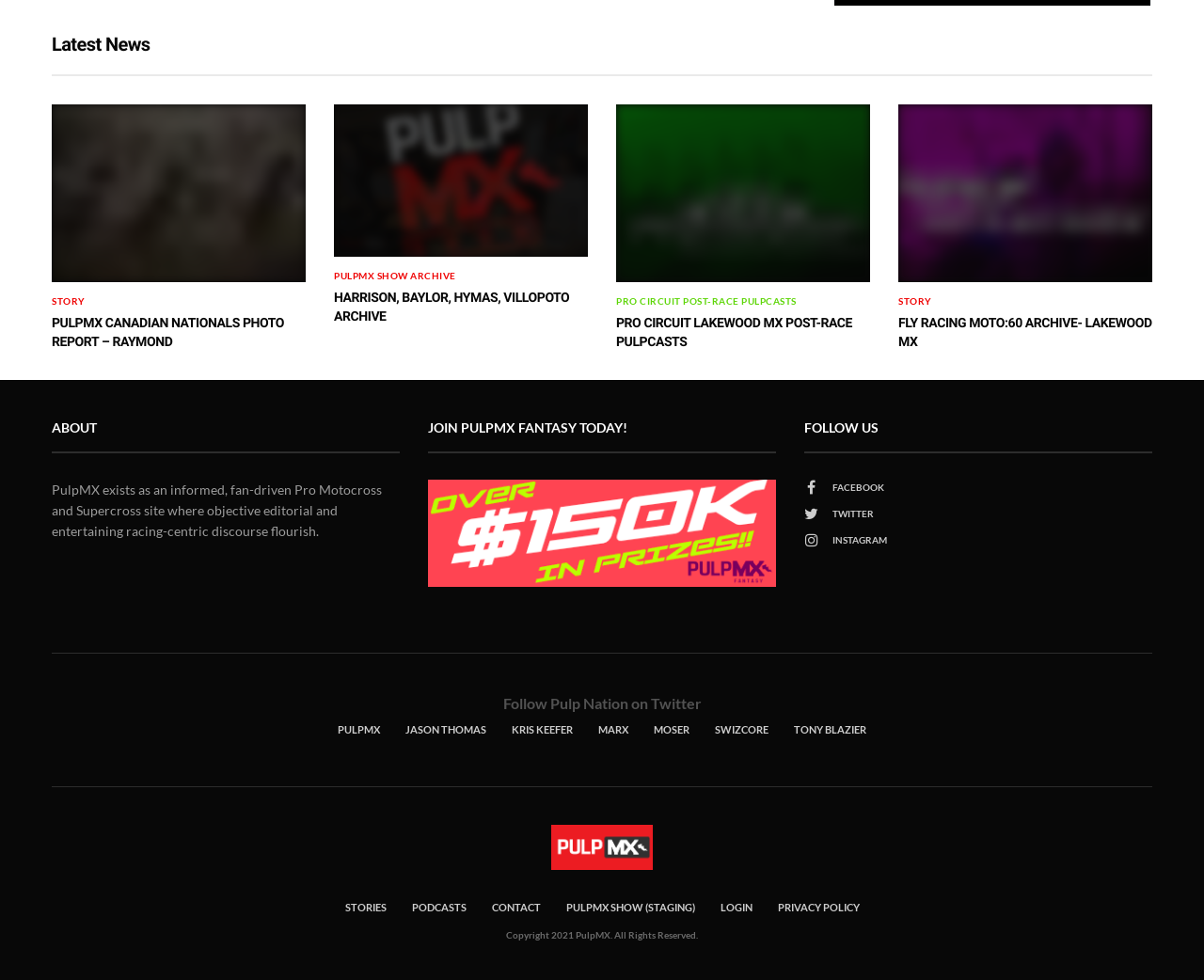Please find the bounding box coordinates of the section that needs to be clicked to achieve this instruction: "Explore 'NATIONAL PARKS' section".

None